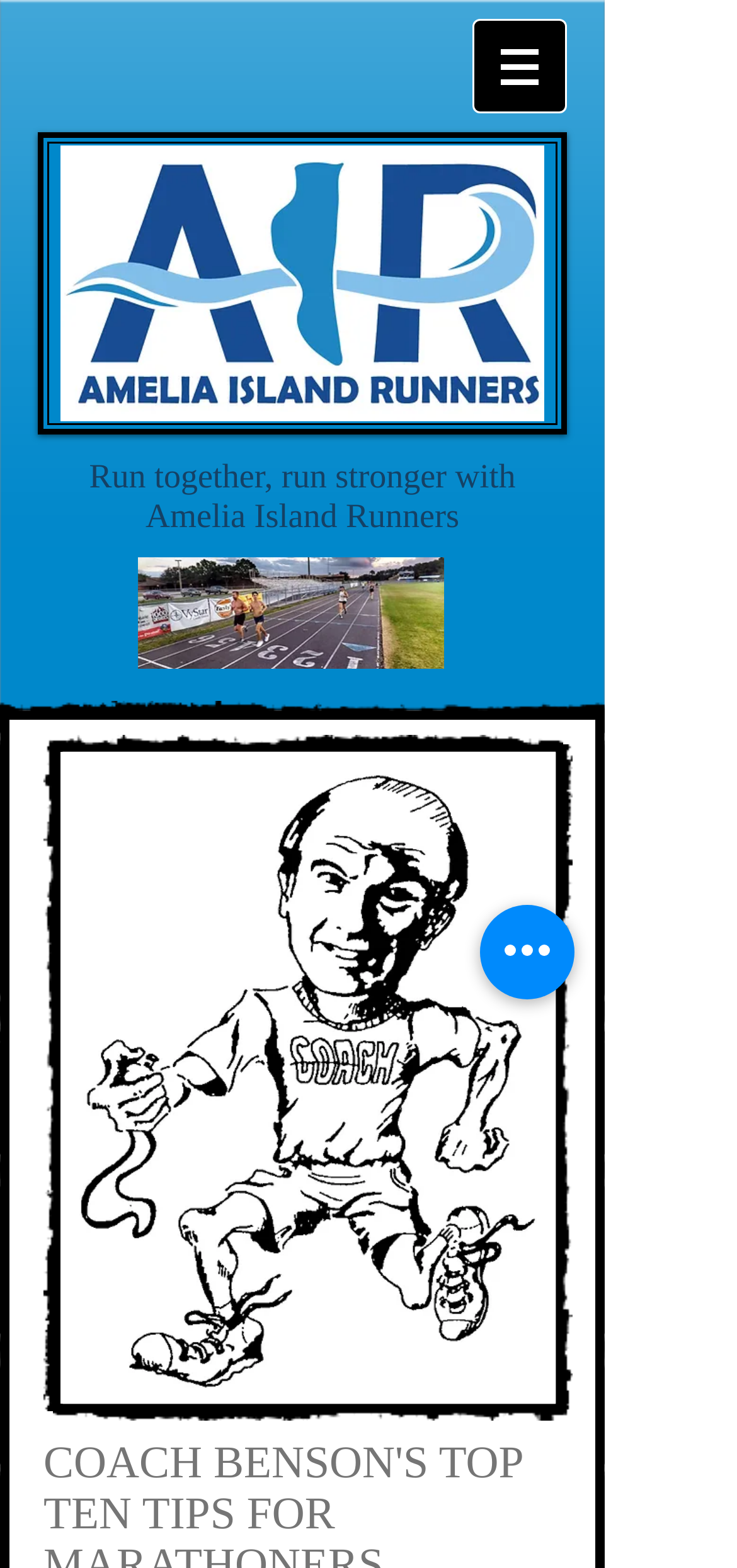What is the logo on the top left?
Answer with a single word or phrase by referring to the visual content.

AIR Logo